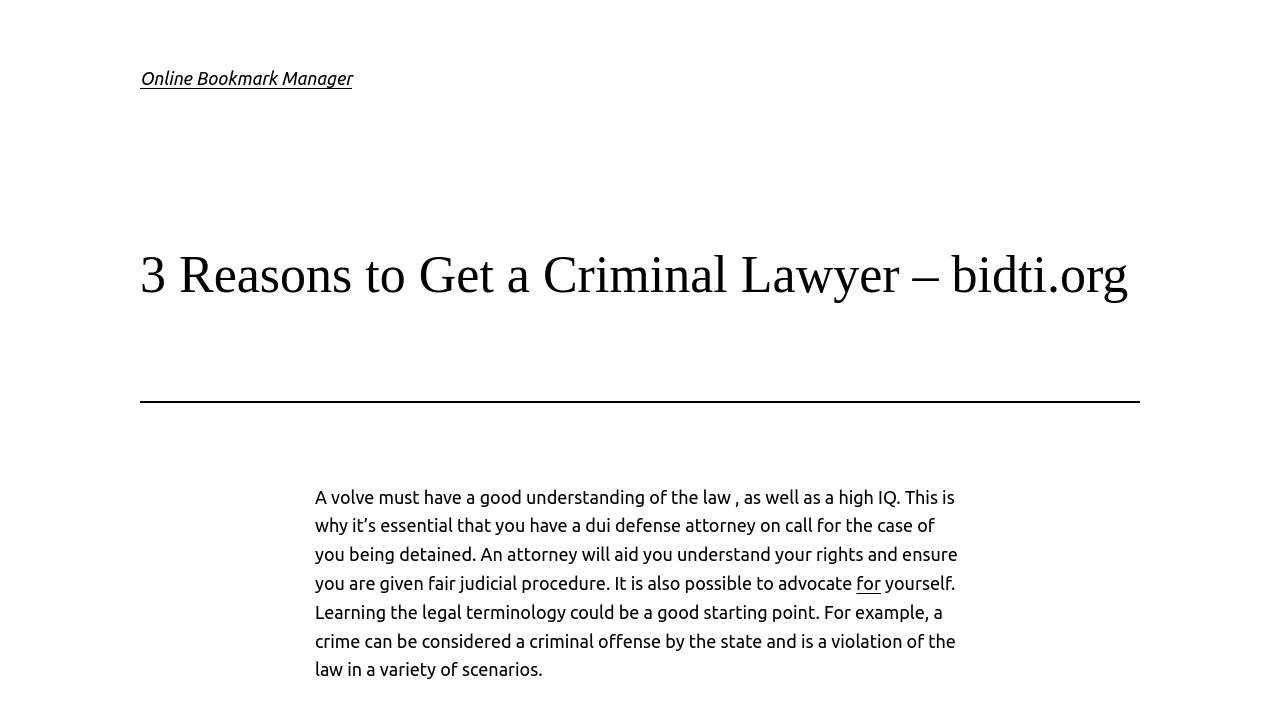Give a detailed explanation of the elements present on the webpage.

The webpage appears to be an article or blog post discussing the importance of having a criminal lawyer. At the top of the page, there is a heading that reads "Online Bookmark Manager" and a link with the same text. Below this, there is a larger heading that reads "3 Reasons to Get a Criminal Lawyer – bidti.org".

Underneath the heading, there is a horizontal separator line. Following this separator, there is a block of text that explains the importance of having a DUI defense attorney, highlighting their role in ensuring fair judicial procedure and advocating for one's rights.

To the right of this text, there is a link with the single word "for". Below this text, there is another block of text that continues the discussion, suggesting that learning legal terminology could be a good starting point, and providing an example of how a crime can be considered a criminal offense by the state.

Overall, the webpage appears to be a informative article or blog post focused on the importance of having a criminal lawyer, with a clear structure and concise text.